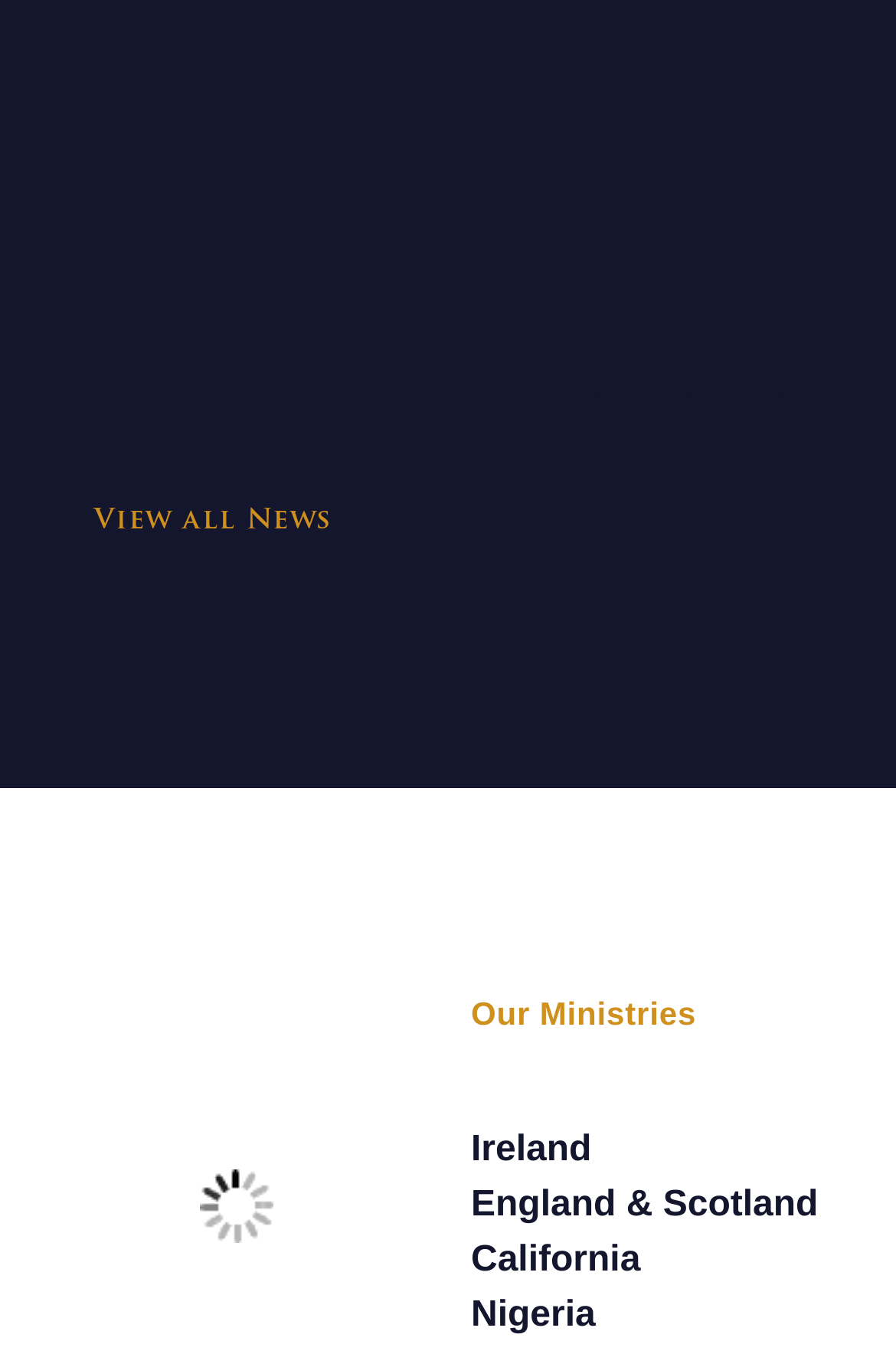Provide a brief response in the form of a single word or phrase:
How many links are below the 'Our Ministries' heading?

4